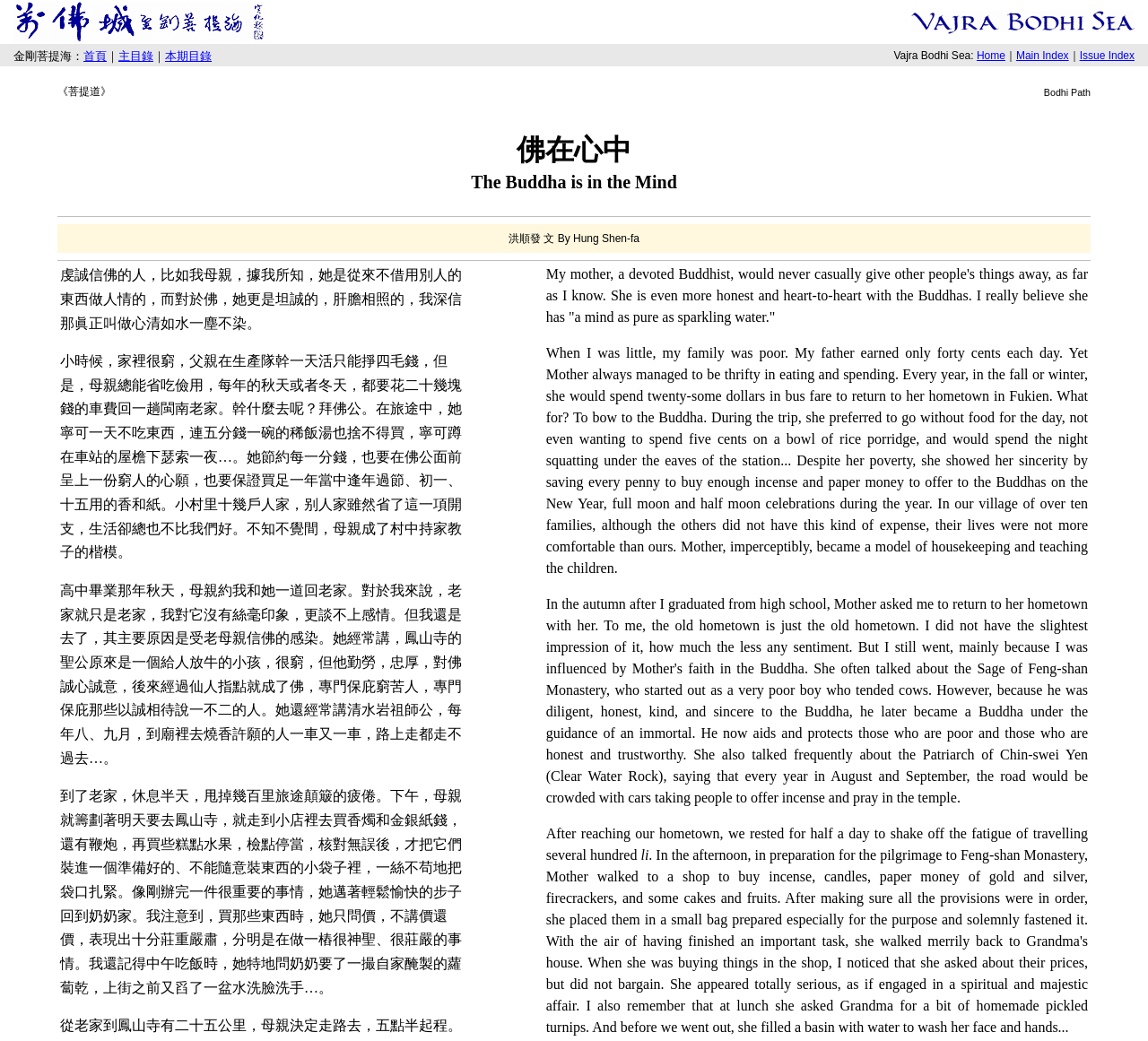What are the three main sections of the website?
Look at the screenshot and give a one-word or phrase answer.

Home, Main Index, Issue Index